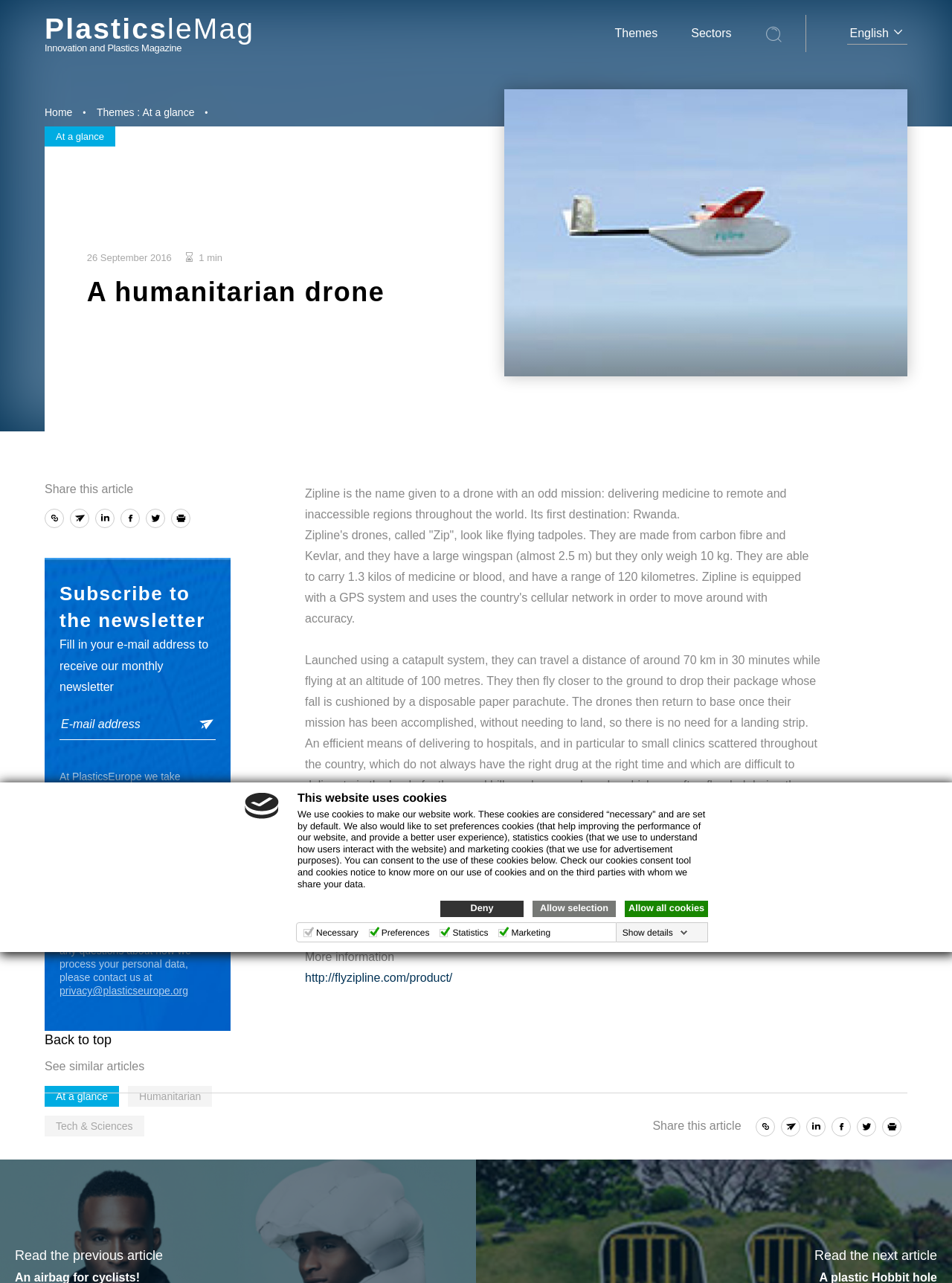Can you specify the bounding box coordinates for the region that should be clicked to fulfill this instruction: "Click the 'More information' link".

[0.32, 0.757, 0.475, 0.767]